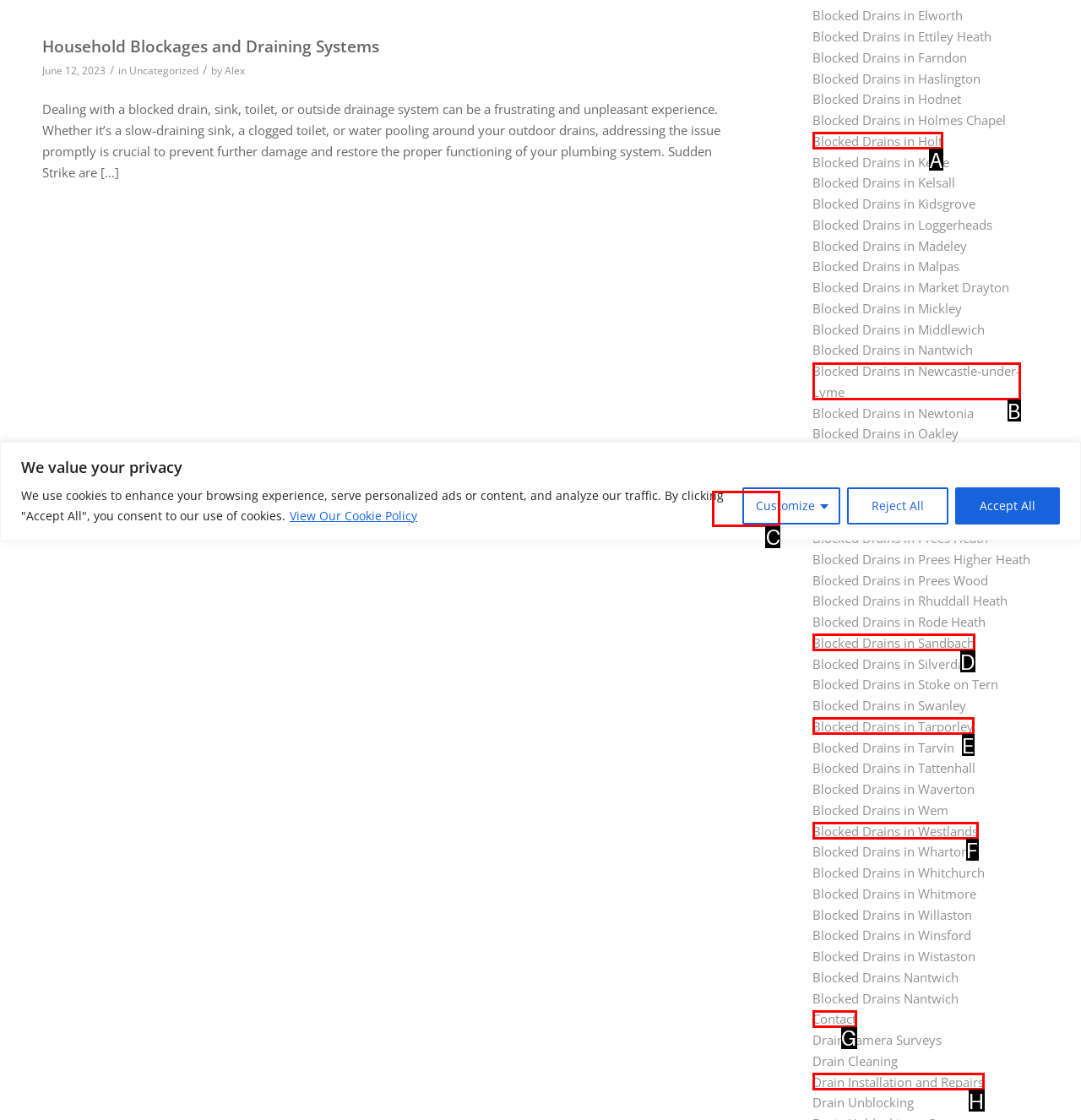Identify which HTML element matches the description: OK
Provide your answer in the form of the letter of the correct option from the listed choices.

C